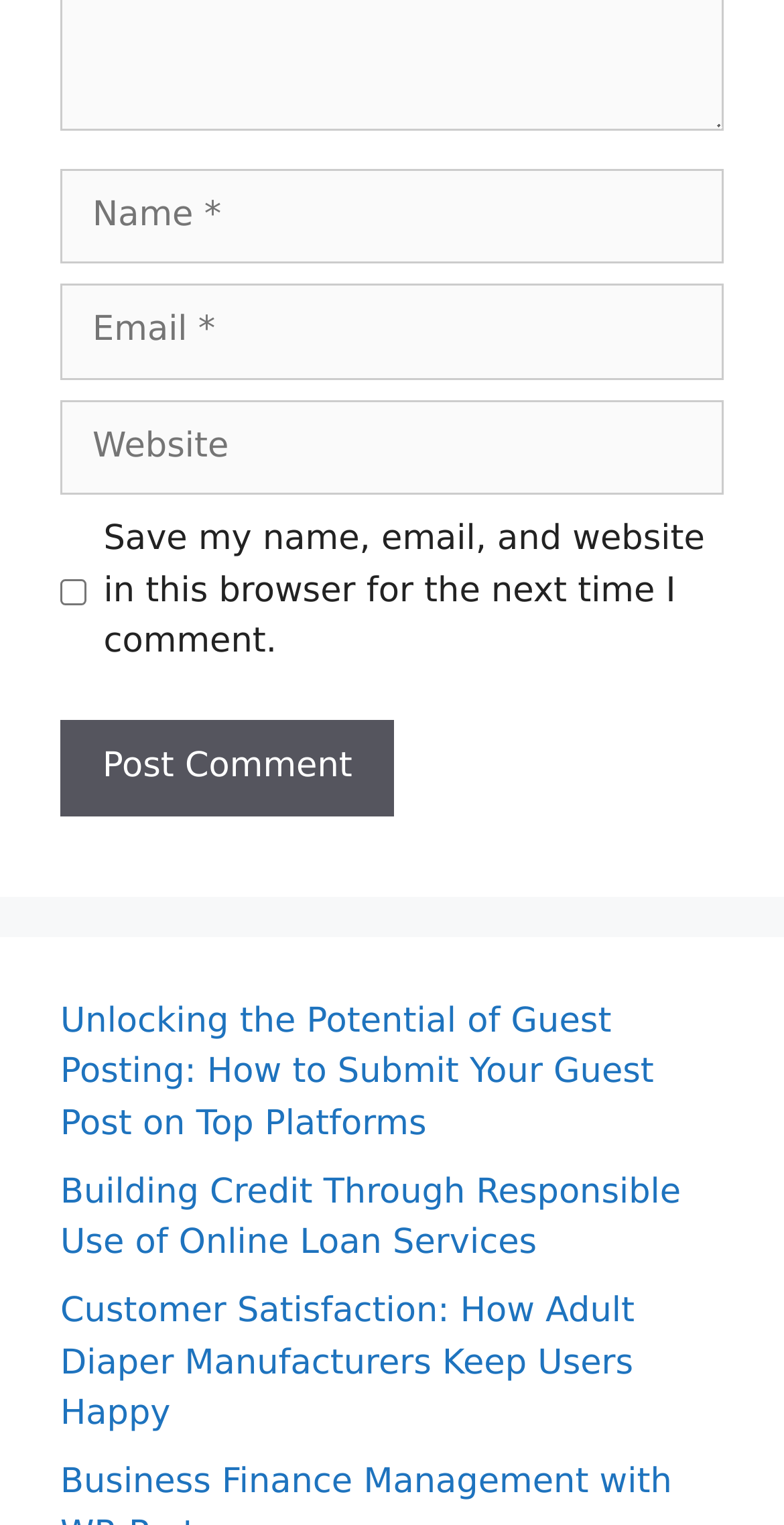Is the 'Website' textbox required?
Based on the image, give a concise answer in the form of a single word or short phrase.

No